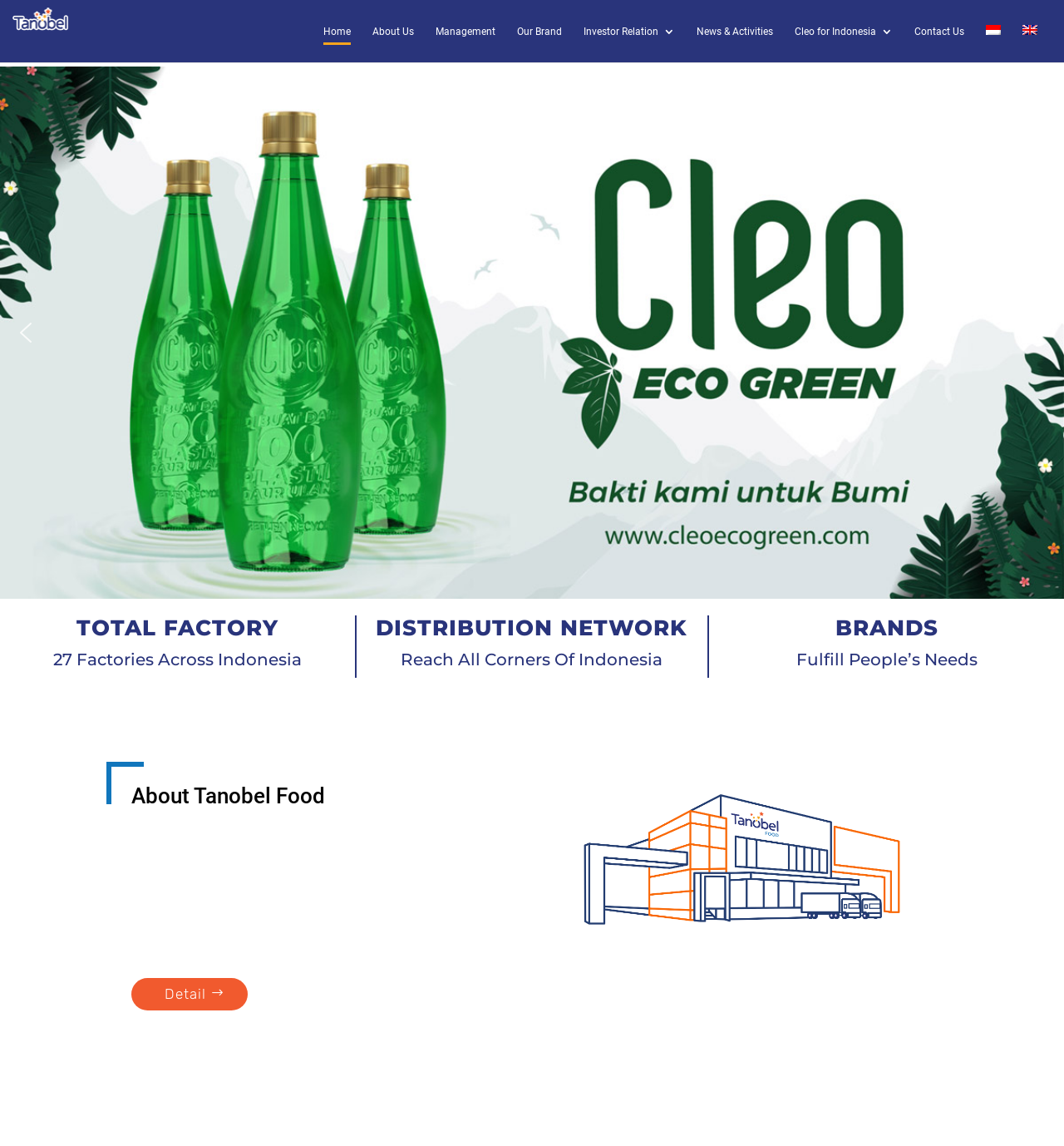What is the purpose of the slider?
Please give a detailed answer to the question using the information shown in the image.

The slider region contains images and text, suggesting that it is used to showcase the company's products or services, allowing users to navigate through them using the previous and next arrow buttons.